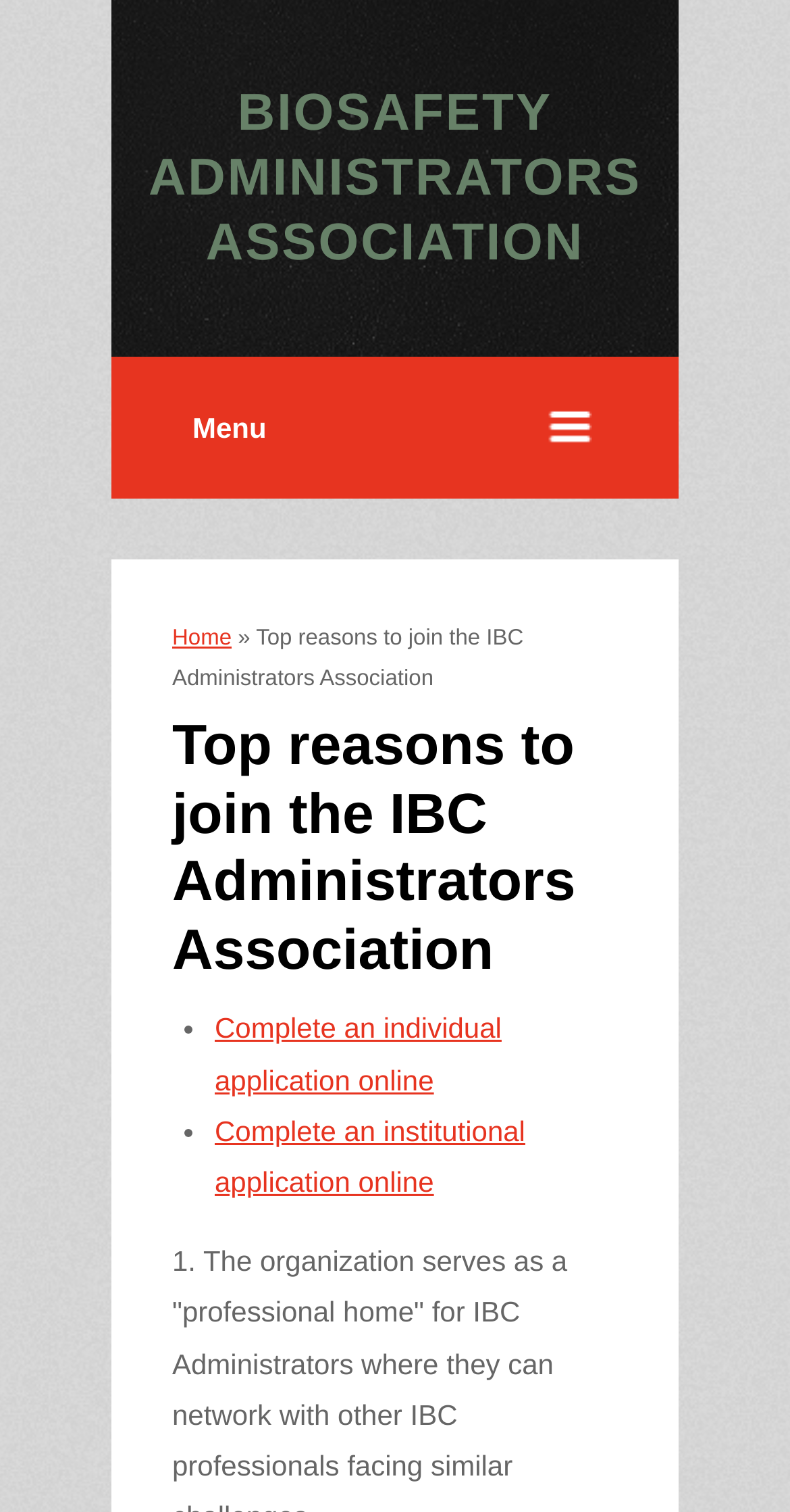Bounding box coordinates are specified in the format (top-left x, top-left y, bottom-right x, bottom-right y). All values are floating point numbers bounded between 0 and 1. Please provide the bounding box coordinate of the region this sentence describes: Complete an institutional application online

[0.272, 0.737, 0.665, 0.792]